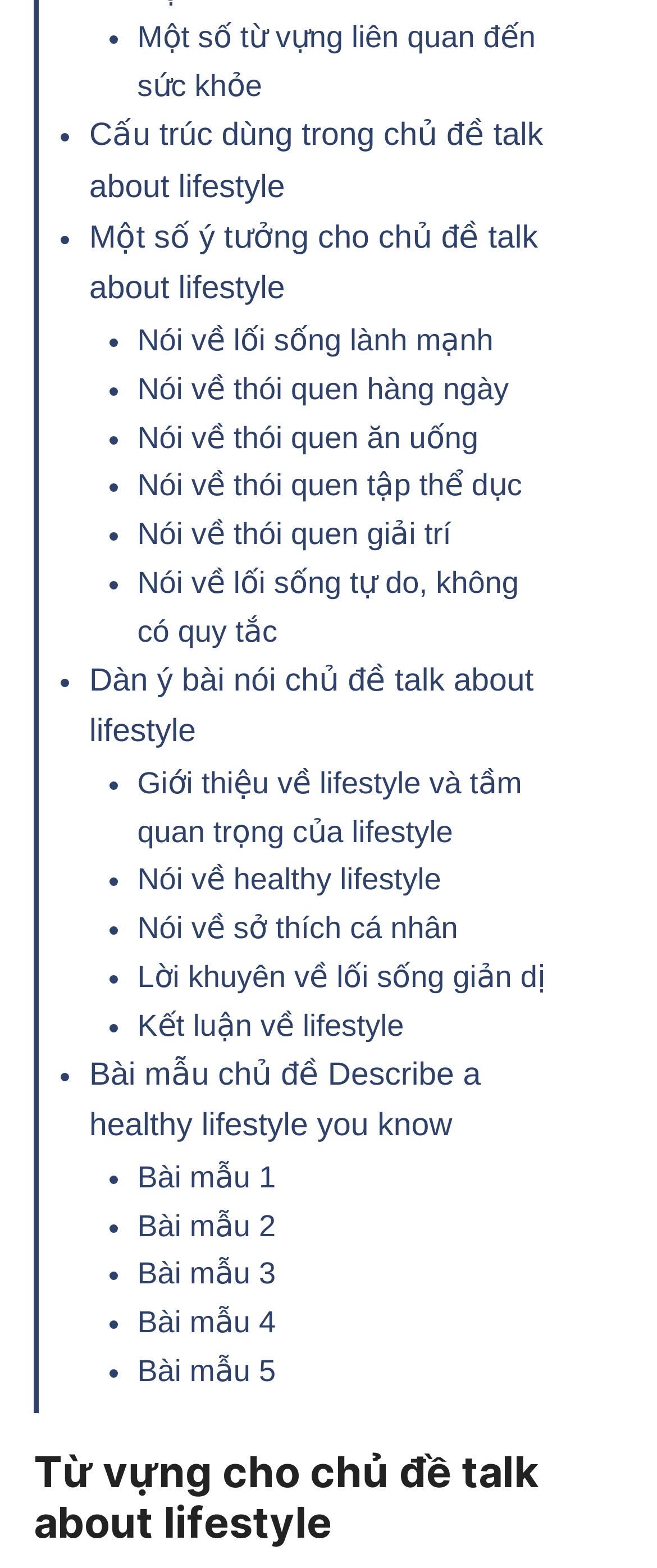Please locate the bounding box coordinates for the element that should be clicked to achieve the following instruction: "Click on 'Một số từ vựng liên quan đến sức khỏe'". Ensure the coordinates are given as four float numbers between 0 and 1, i.e., [left, top, right, bottom].

[0.209, 0.013, 0.815, 0.066]